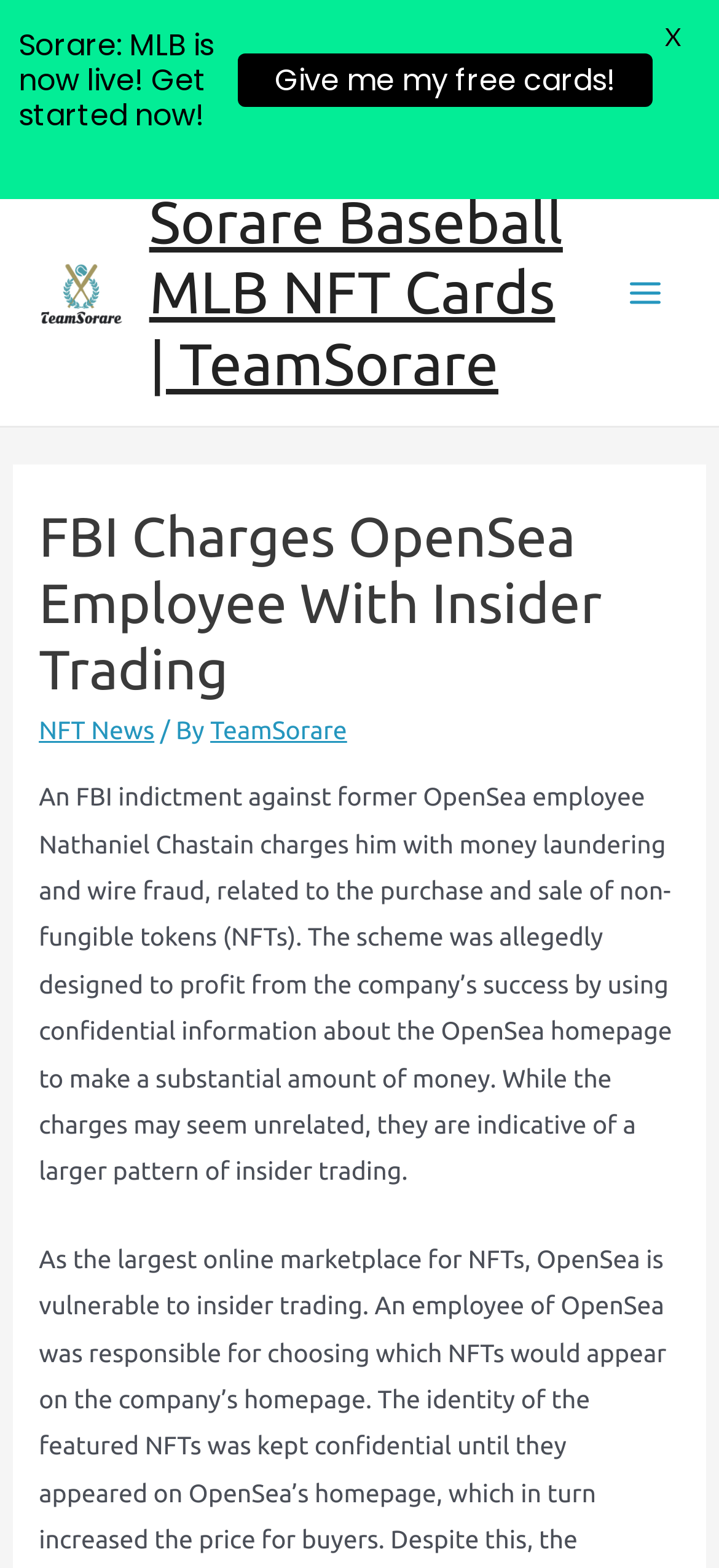What is the topic of the article?
Give a thorough and detailed response to the question.

The article discusses an FBI indictment against a former OpenSea employee, Nathaniel Chastain, who is charged with money laundering and wire fraud related to the purchase and sale of NFTs, which is a form of insider trading.